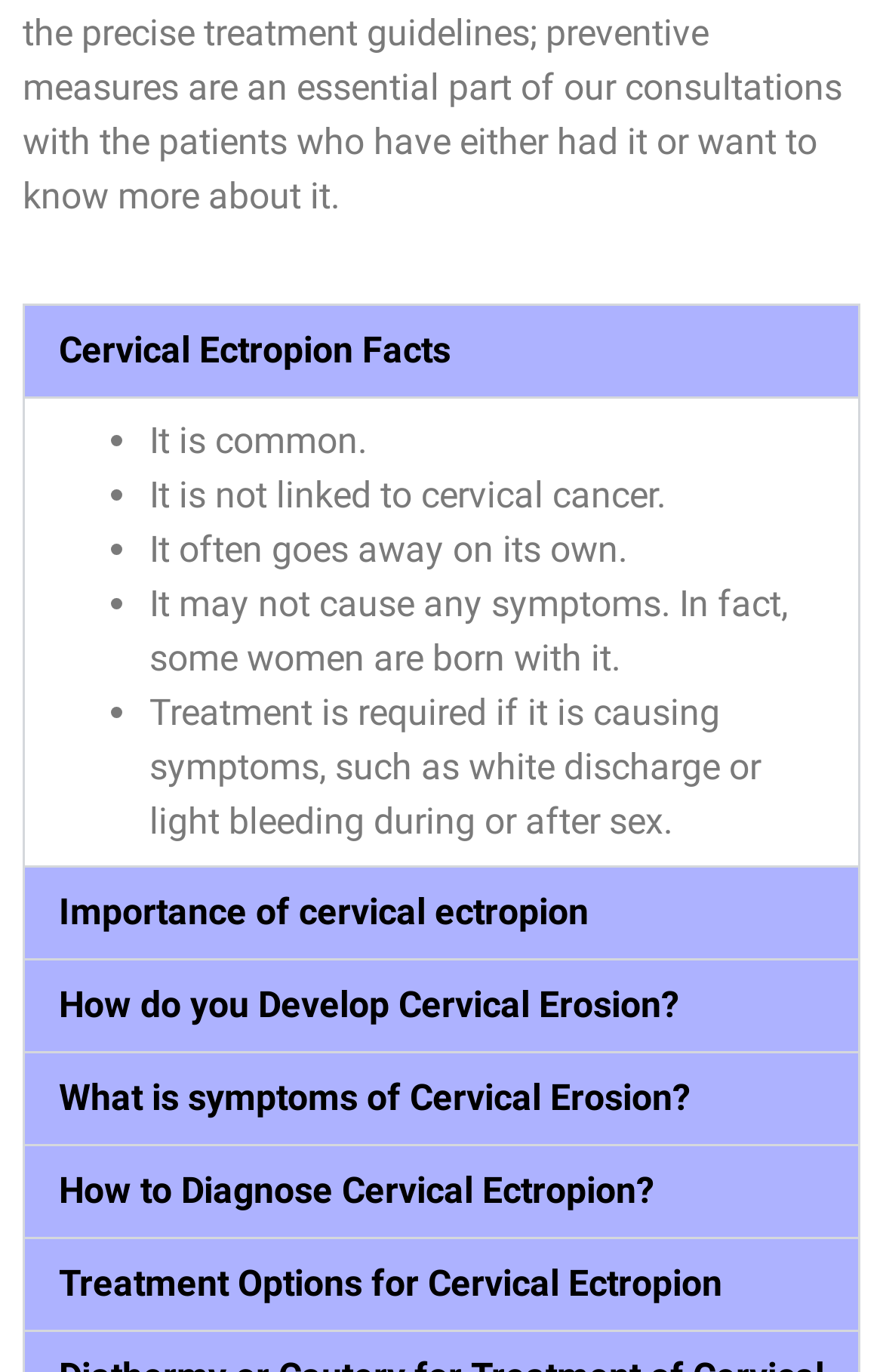Find the bounding box coordinates for the UI element whose description is: "Treatment Options for Cervical Ectropion". The coordinates should be four float numbers between 0 and 1, in the format [left, top, right, bottom].

[0.028, 0.561, 0.972, 0.627]